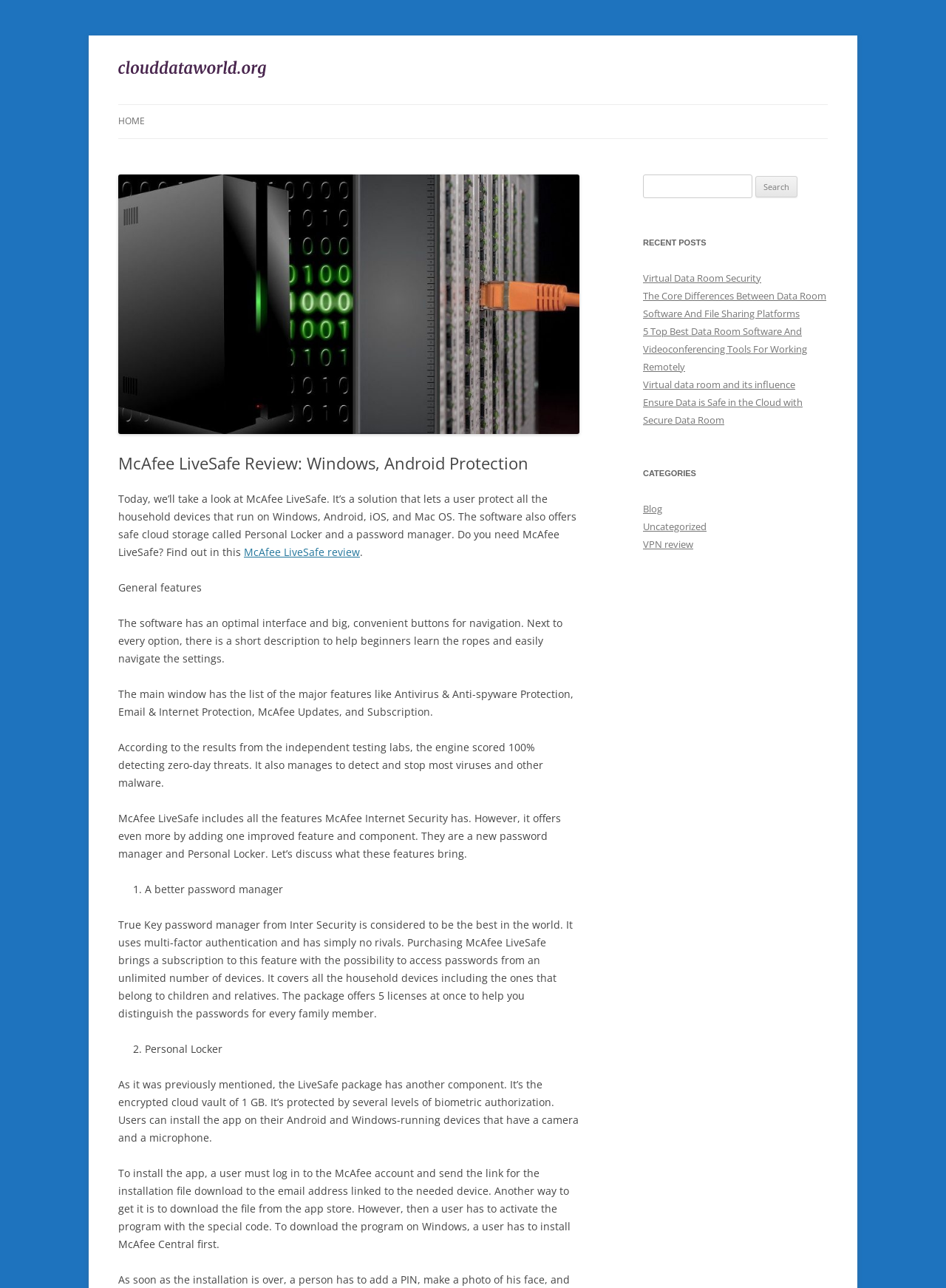Please locate the bounding box coordinates of the element that should be clicked to achieve the given instruction: "Click on the 'Virtual Data Room Security' link".

[0.68, 0.21, 0.805, 0.221]